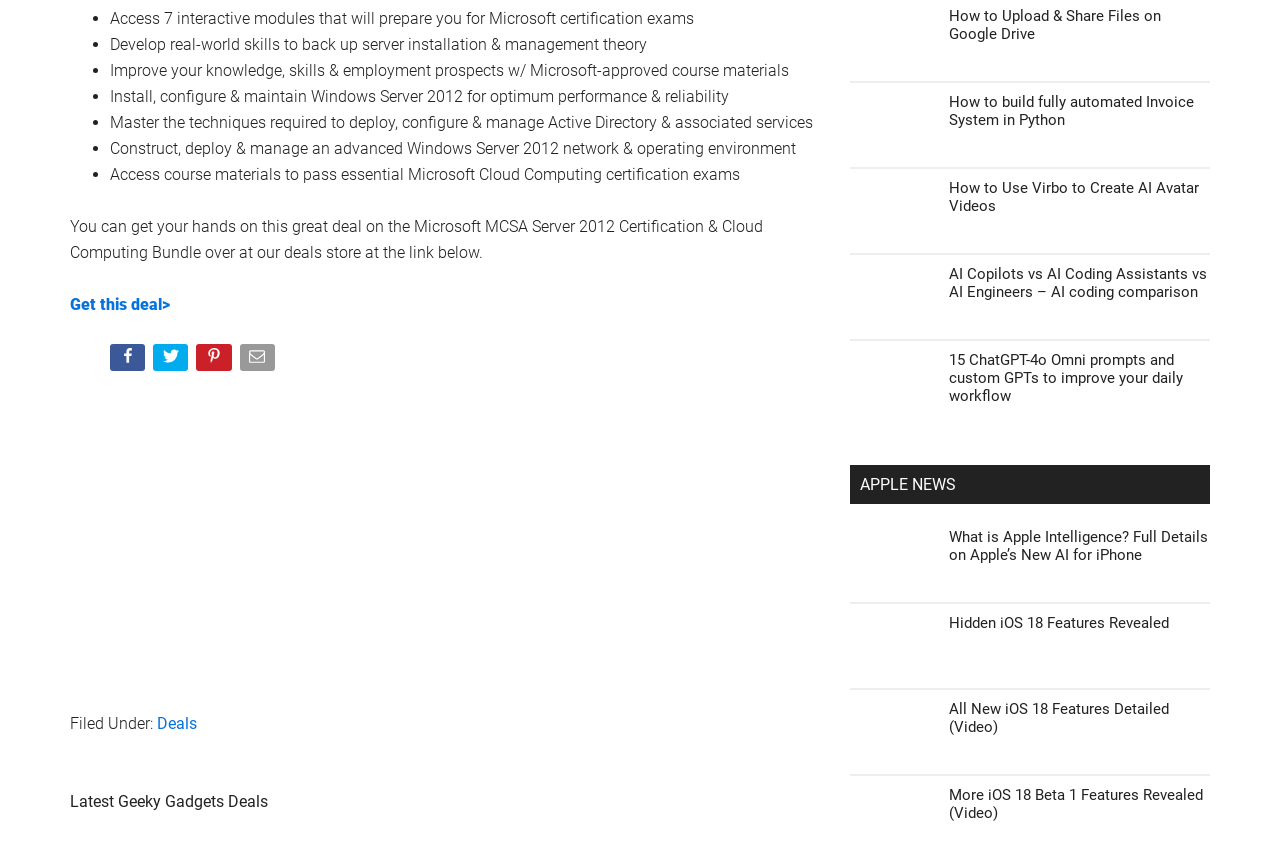Identify the bounding box coordinates of the part that should be clicked to carry out this instruction: "Tweet".

[0.12, 0.404, 0.15, 0.446]